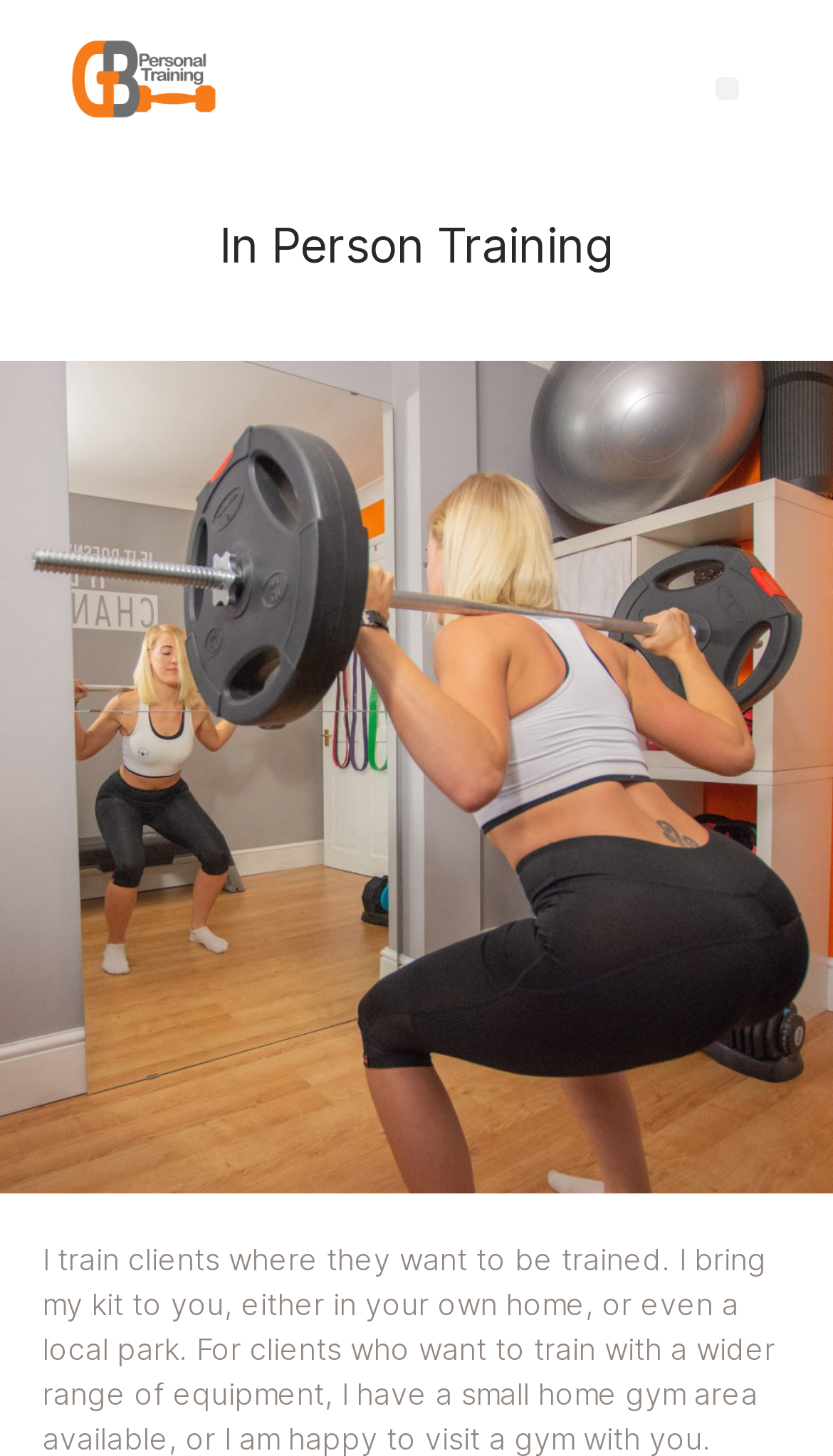Using the provided element description: "alt="GB Personal Training"", determine the bounding box coordinates of the corresponding UI element in the screenshot.

[0.076, 0.023, 0.268, 0.097]